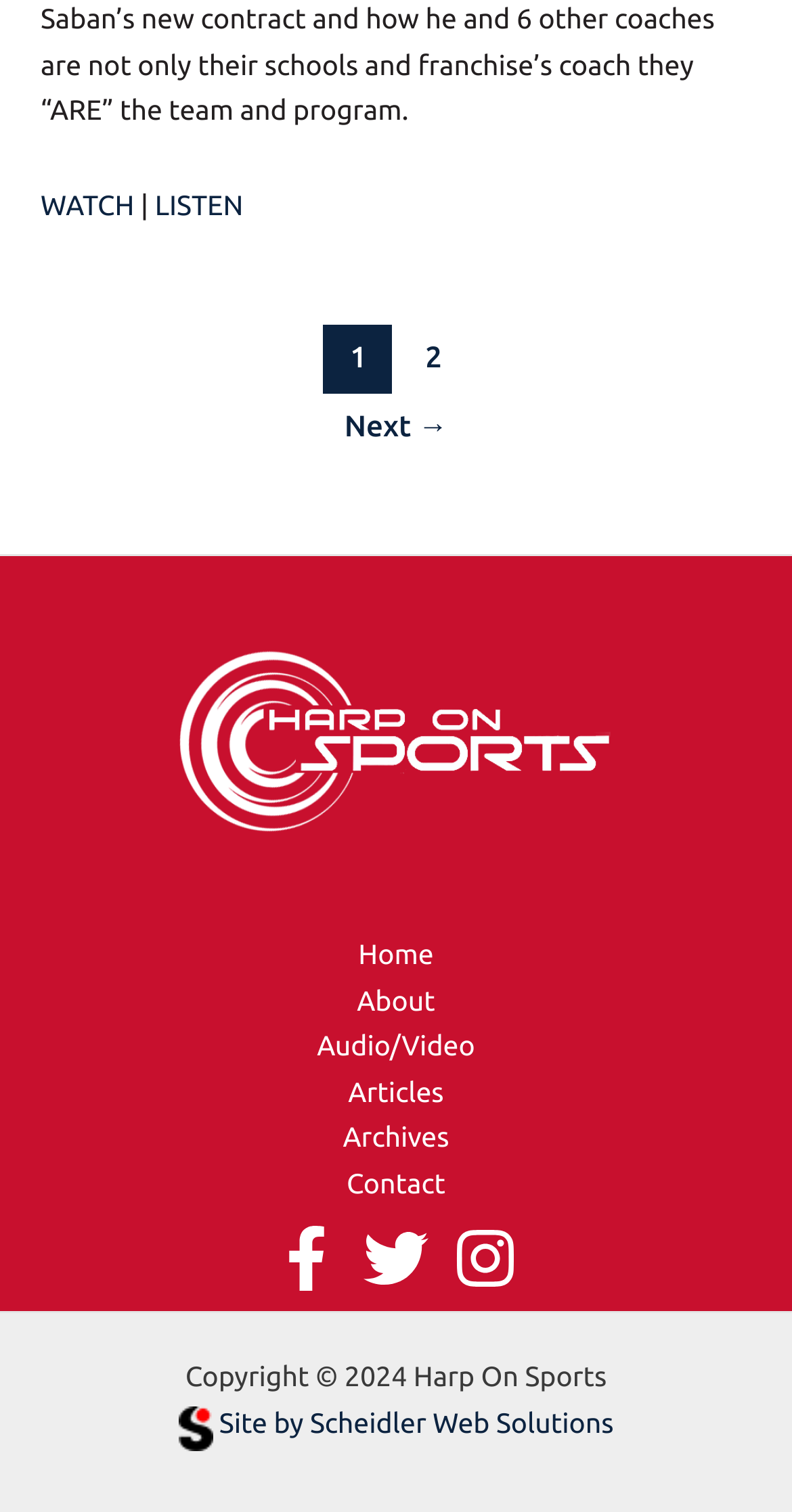Find the bounding box coordinates for the area that must be clicked to perform this action: "Check Copyright information".

[0.234, 0.9, 0.766, 0.921]